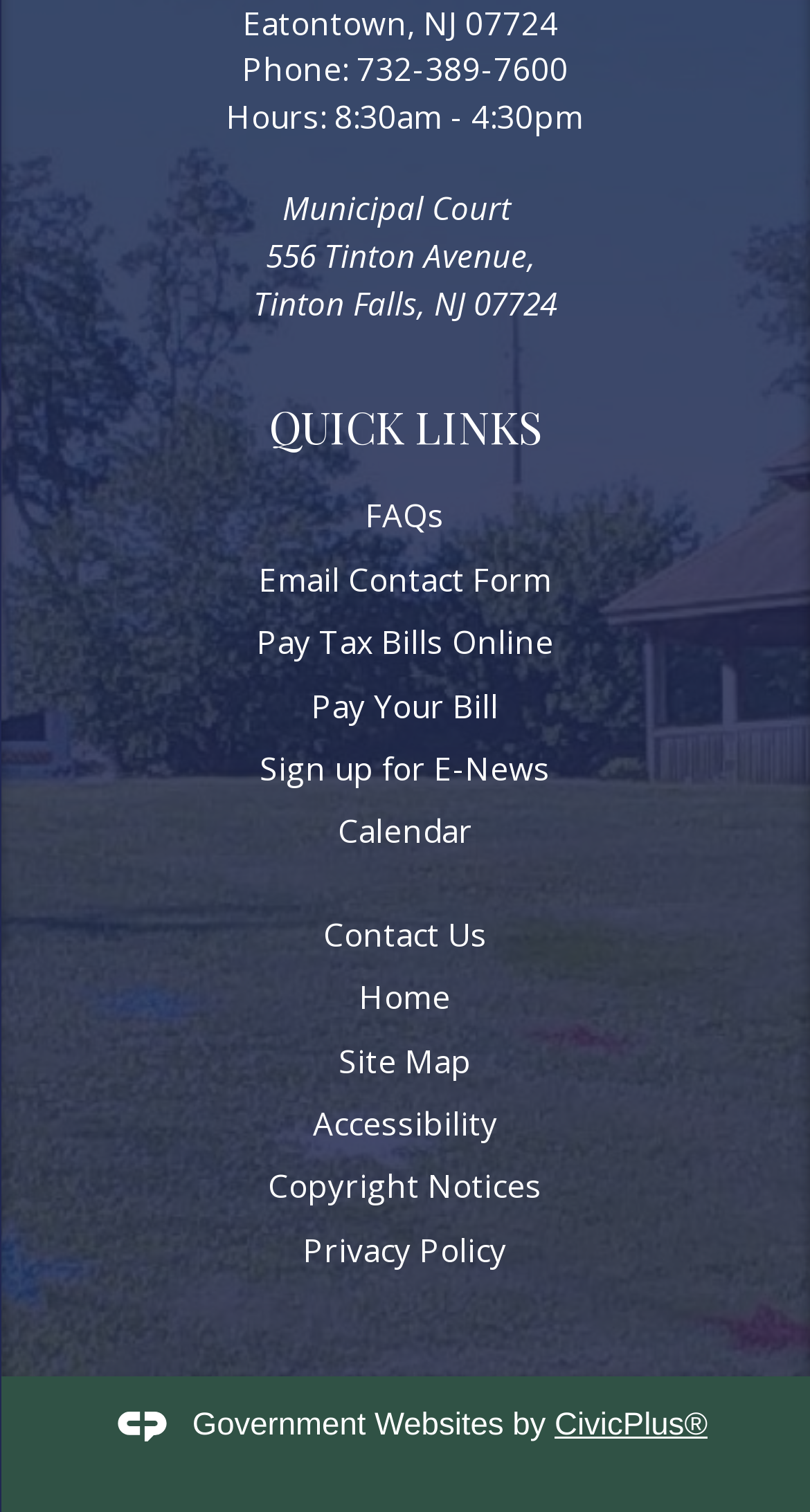Using the description: "Contact Us", determine the UI element's bounding box coordinates. Ensure the coordinates are in the format of four float numbers between 0 and 1, i.e., [left, top, right, bottom].

[0.399, 0.604, 0.601, 0.631]